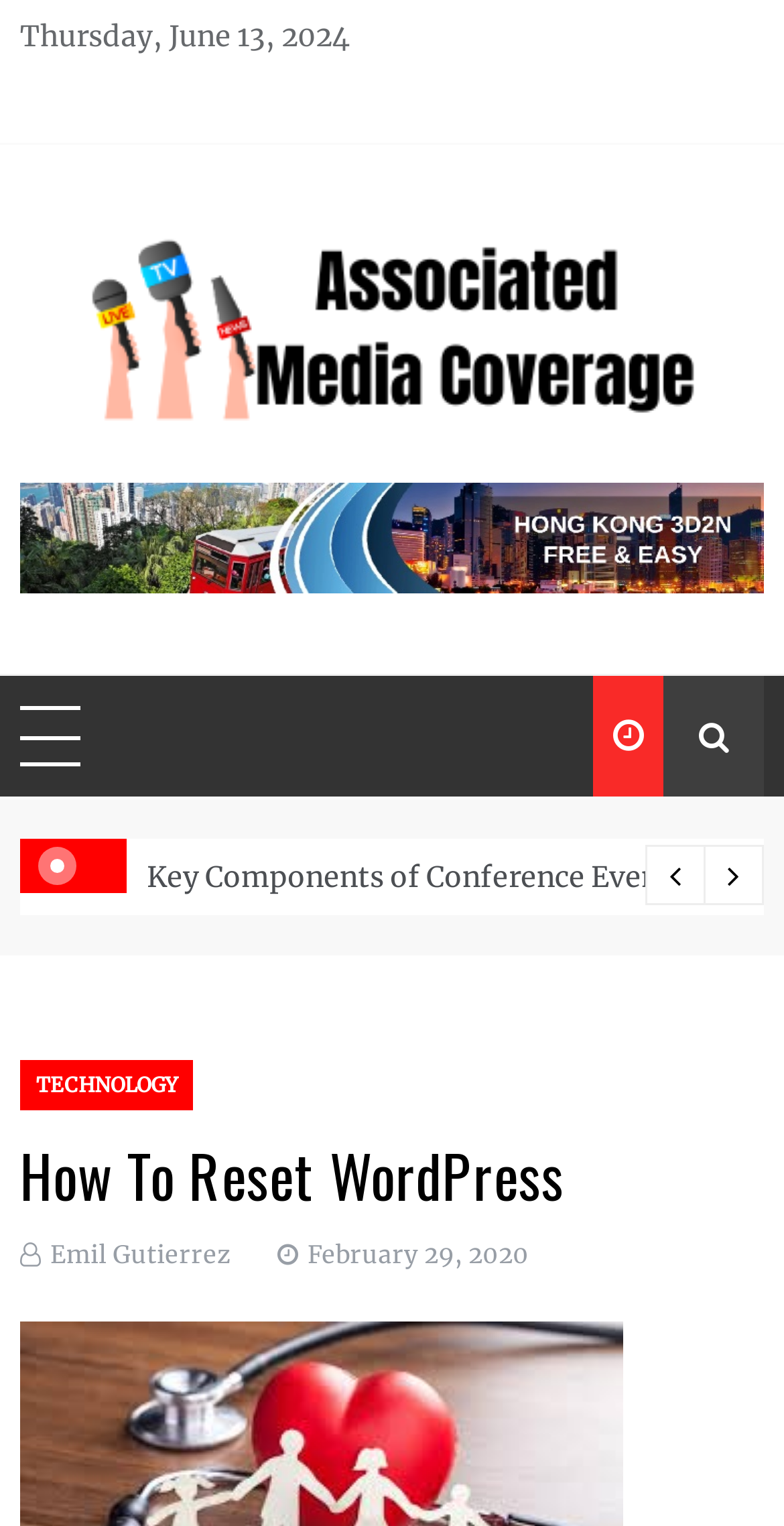Can you pinpoint the bounding box coordinates for the clickable element required for this instruction: "Click the email link"? The coordinates should be four float numbers between 0 and 1, i.e., [left, top, right, bottom].

None